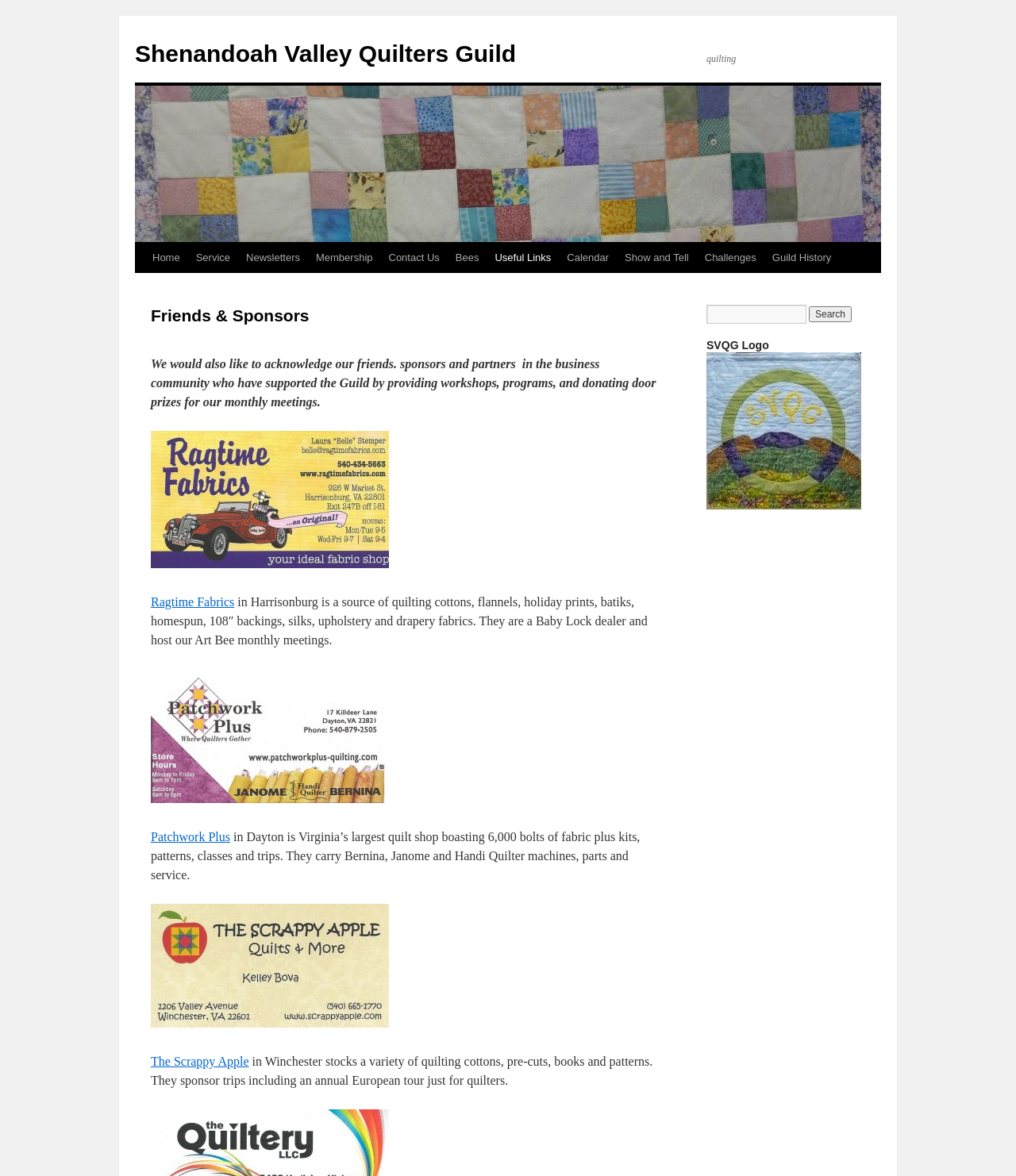Please determine the bounding box coordinates for the UI element described here. Use the format (top-left x, top-left y, bottom-right x, bottom-right y) with values bounded between 0 and 1: Shenandoah Valley Quilters Guild

[0.133, 0.034, 0.508, 0.057]